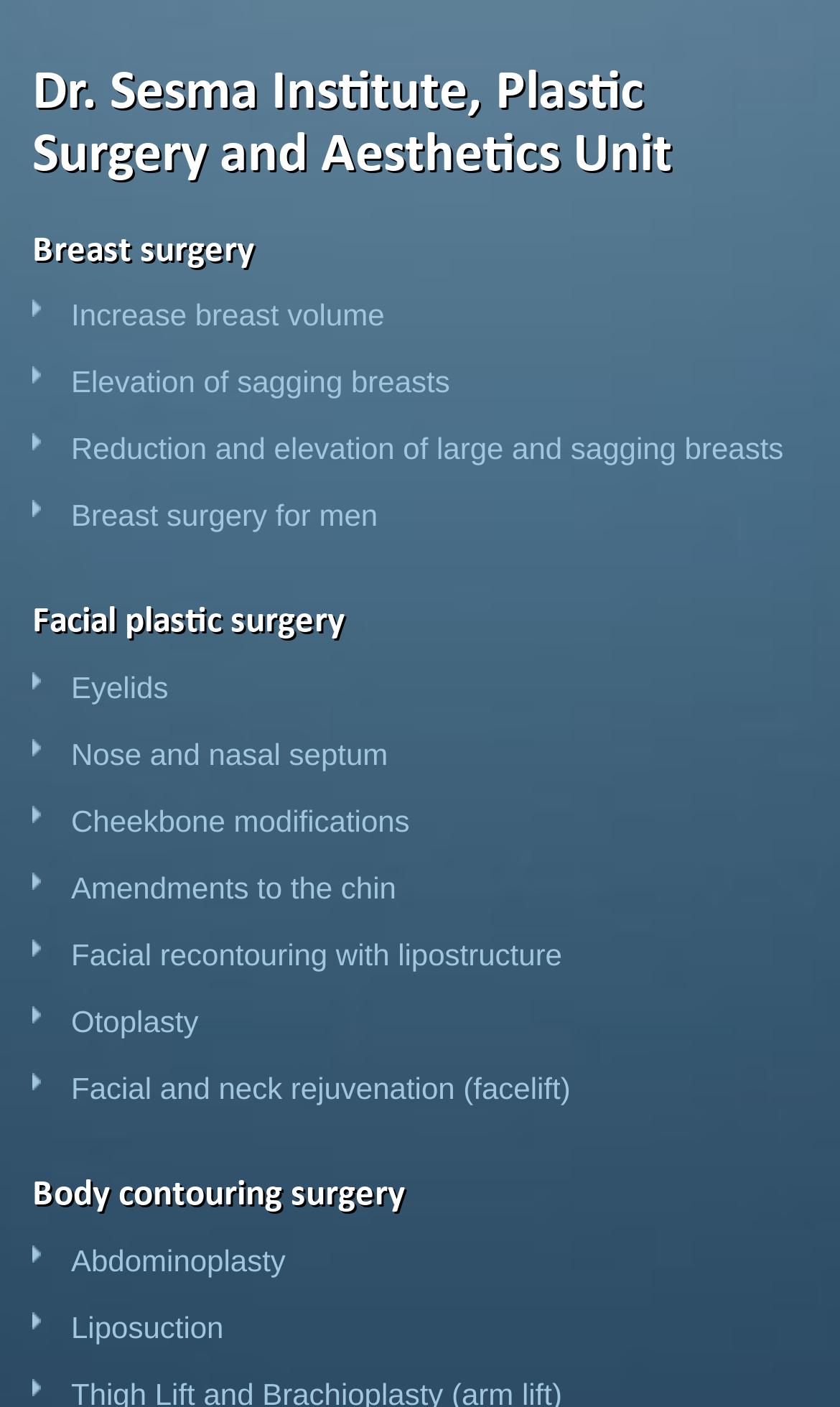Please find the bounding box coordinates of the element that needs to be clicked to perform the following instruction: "Learn about 'Abdominoplasty'". The bounding box coordinates should be four float numbers between 0 and 1, represented as [left, top, right, bottom].

[0.038, 0.88, 0.962, 0.928]